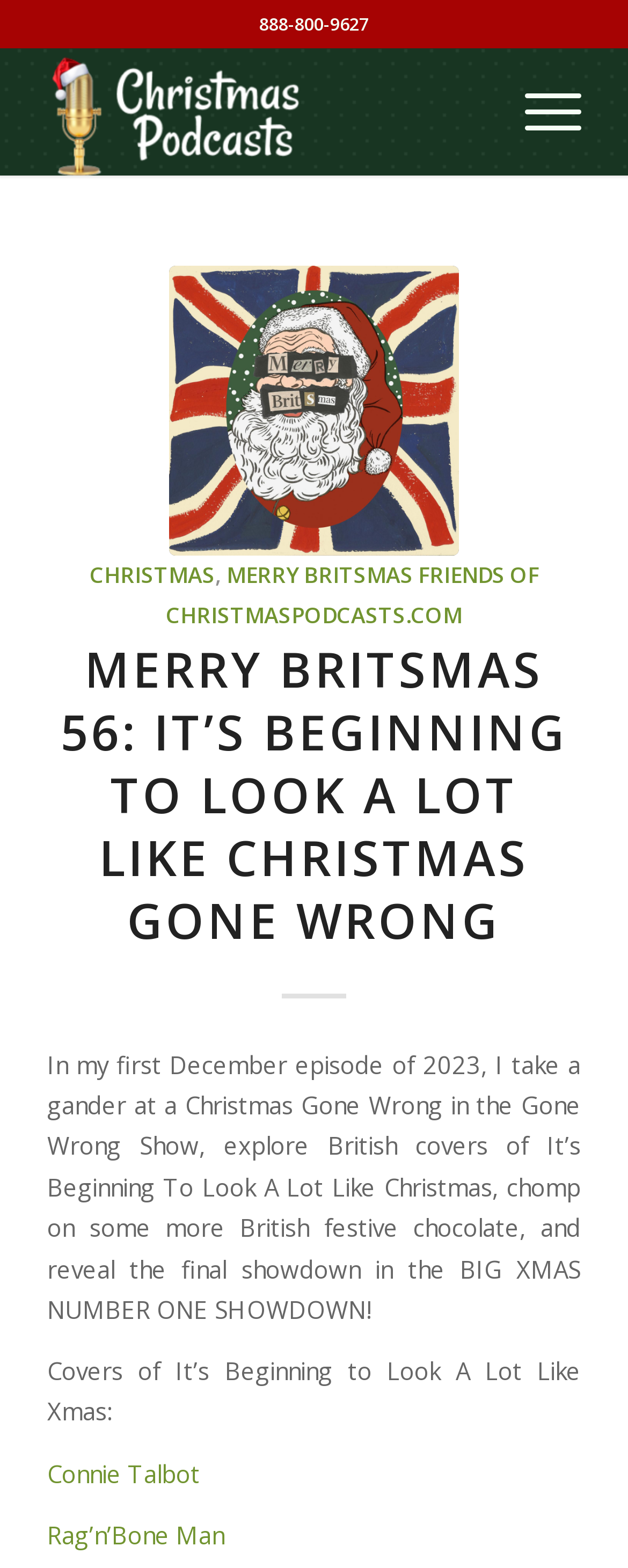Please predict the bounding box coordinates (top-left x, top-left y, bottom-right x, bottom-right y) for the UI element in the screenshot that fits the description: Friends of ChristmasPodcasts.com

[0.264, 0.357, 0.858, 0.402]